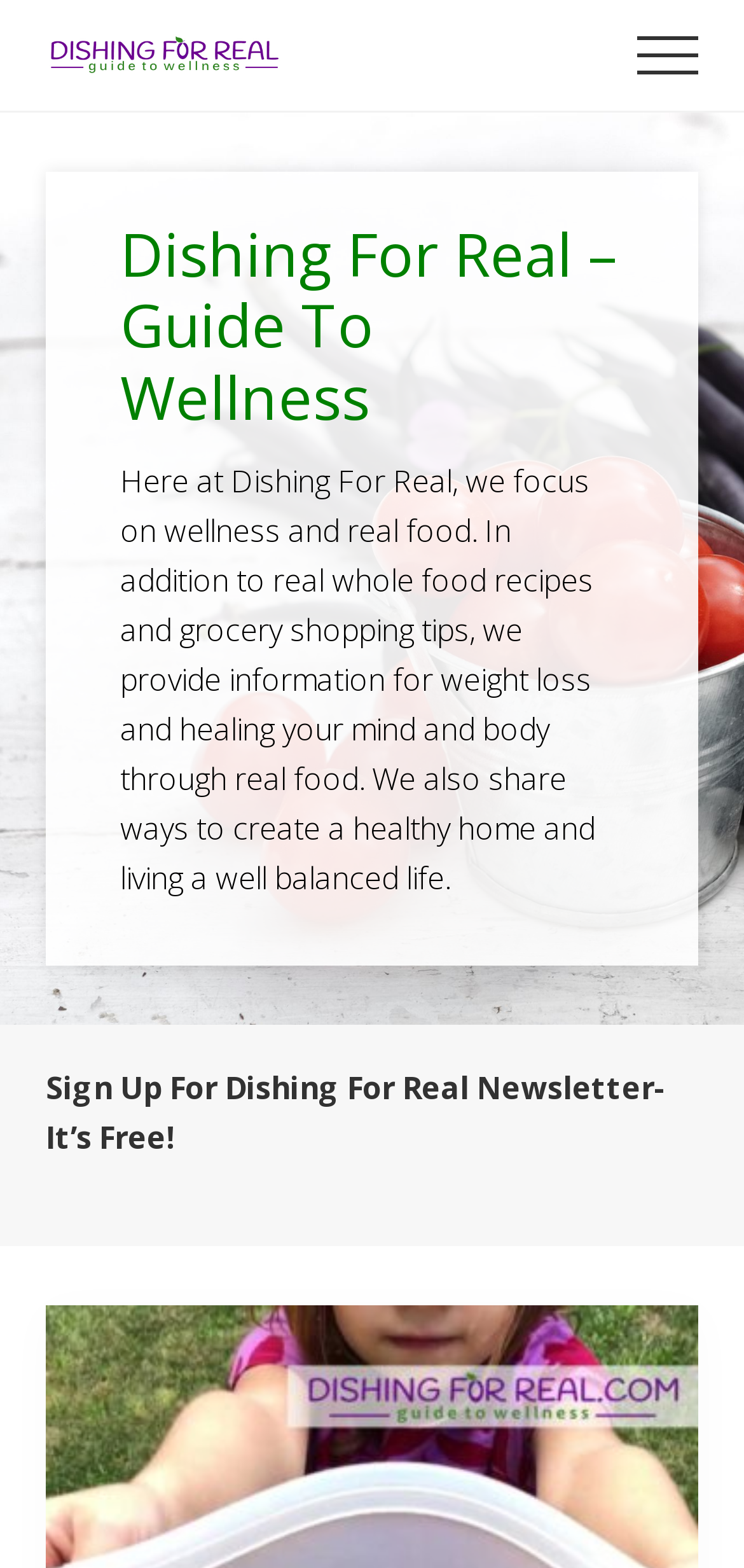What is the main focus of Dishing For Real?
Please provide a single word or phrase in response based on the screenshot.

Wellness and real food